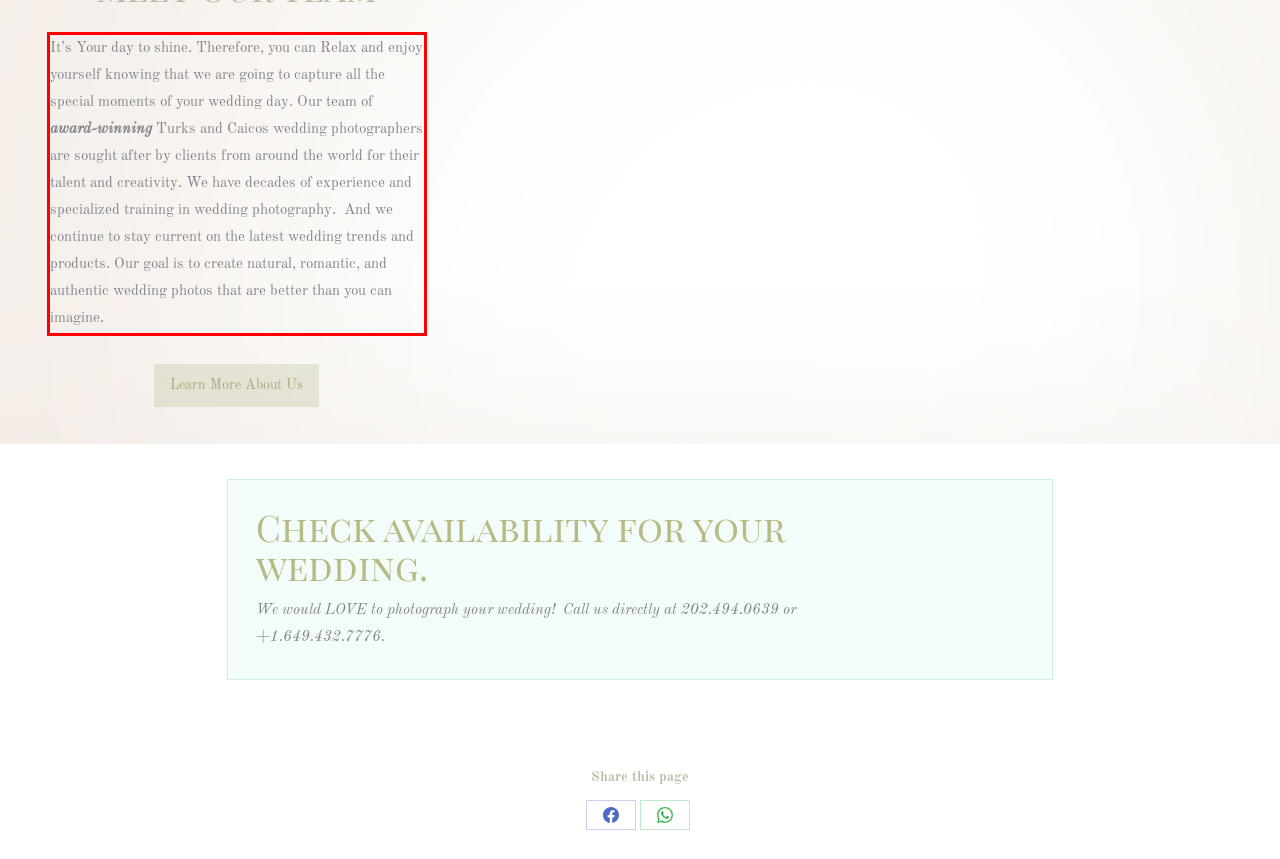The screenshot provided shows a webpage with a red bounding box. Apply OCR to the text within this red bounding box and provide the extracted content.

It’s Your day to shine. Therefore, you can Relax and enjoy yourself knowing that we are going to capture all the special moments of your wedding day. Our team of award-winning Turks and Caicos wedding photographers are sought after by clients from around the world for their talent and creativity. We have decades of experience and specialized training in wedding photography. And we continue to stay current on the latest wedding trends and products. Our goal is to create natural, romantic, and authentic wedding photos that are better than you can imagine.